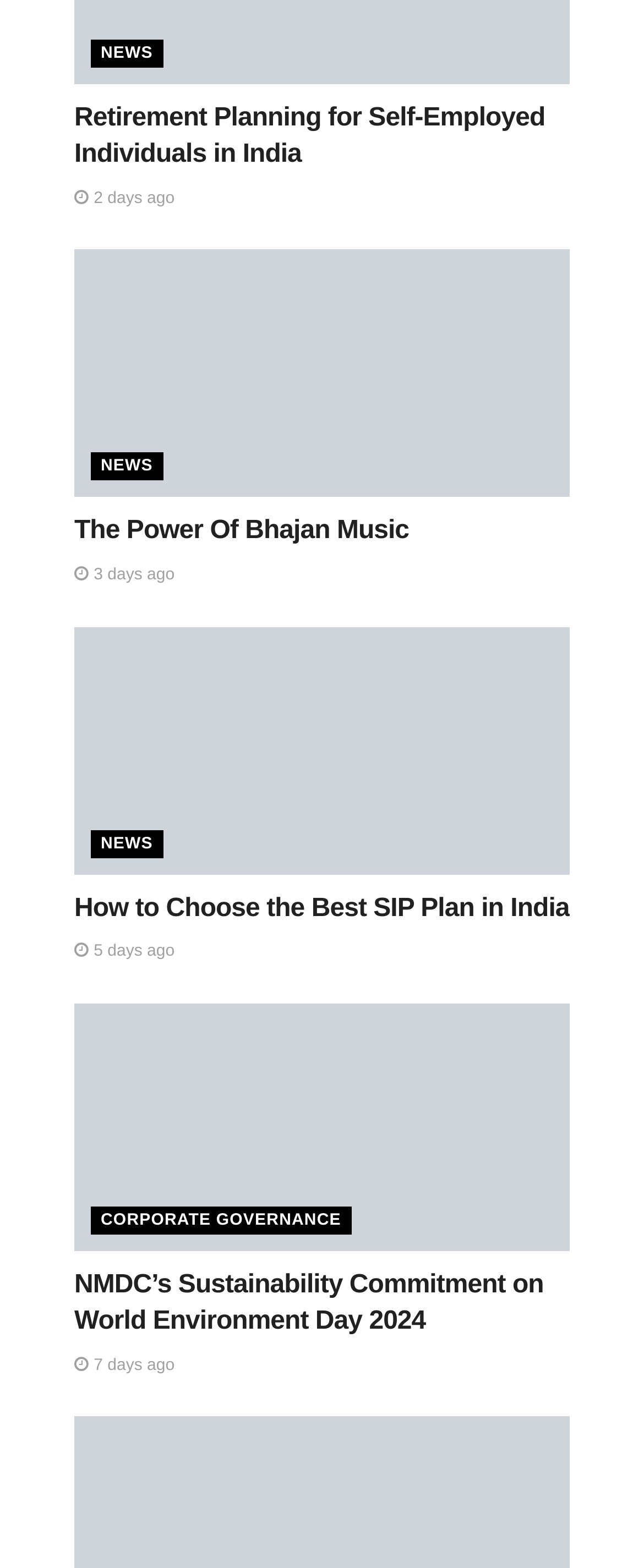Determine the bounding box coordinates for the area you should click to complete the following instruction: "Read news about retirement planning".

[0.115, 0.064, 0.885, 0.111]